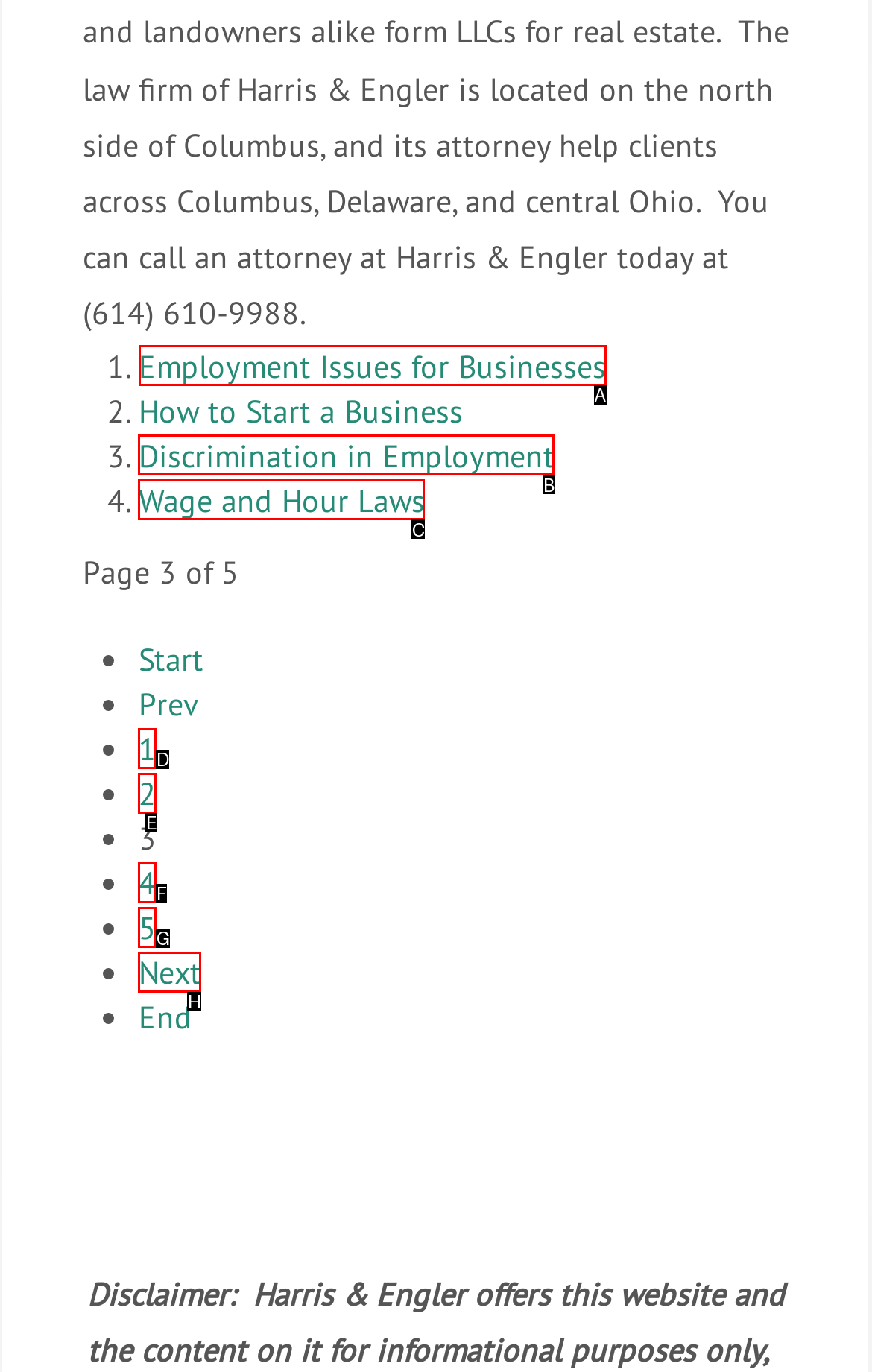Point out the letter of the HTML element you should click on to execute the task: Click on 'Employment Issues for Businesses'
Reply with the letter from the given options.

A